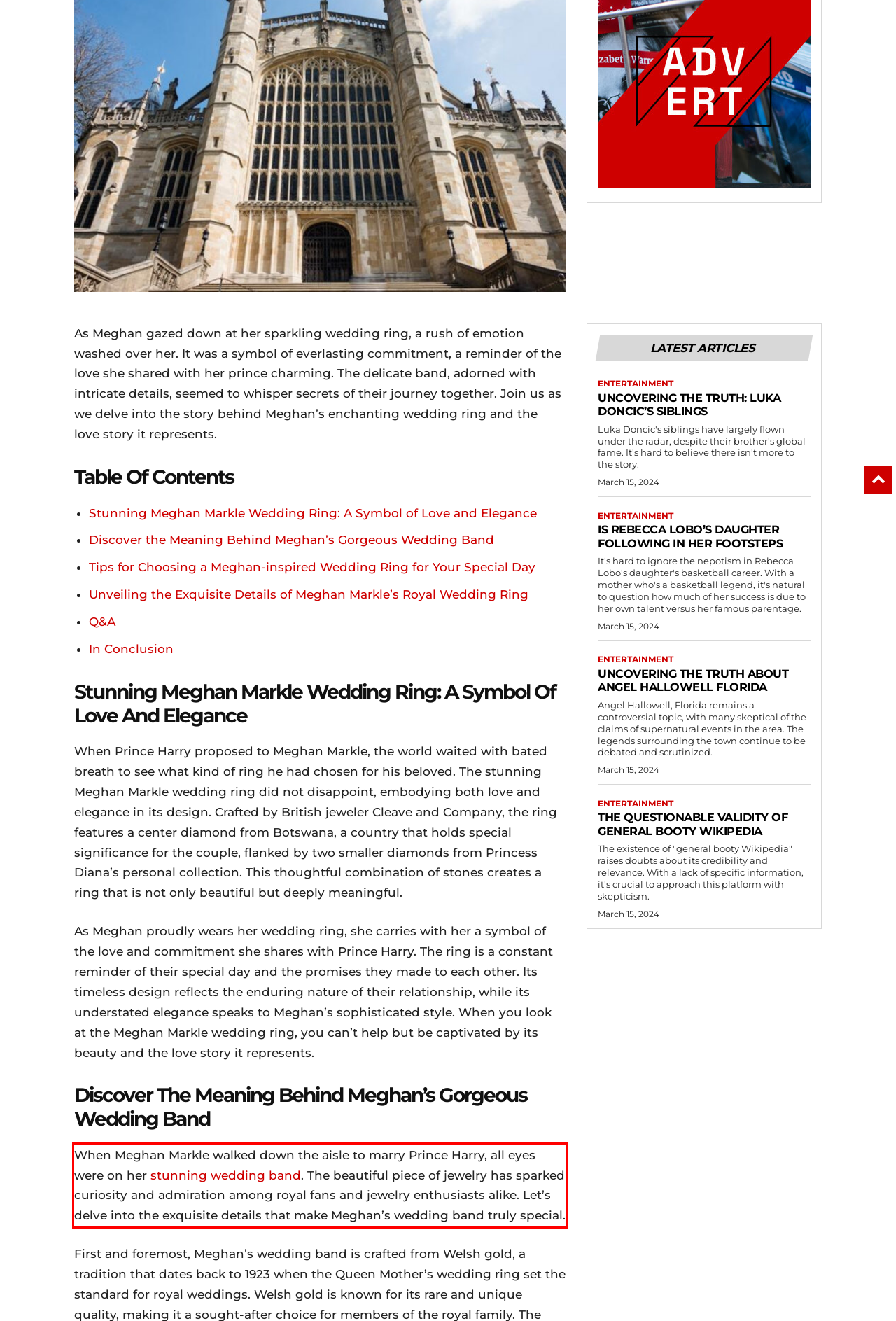Within the provided webpage screenshot, find the red rectangle bounding box and perform OCR to obtain the text content.

When Meghan Markle walked down the aisle to marry Prince Harry, all eyes were on her stunning wedding band. The beautiful piece of jewelry has sparked curiosity and admiration among royal fans and jewelry enthusiasts alike. Let’s delve into the exquisite details that make Meghan’s wedding band truly special.